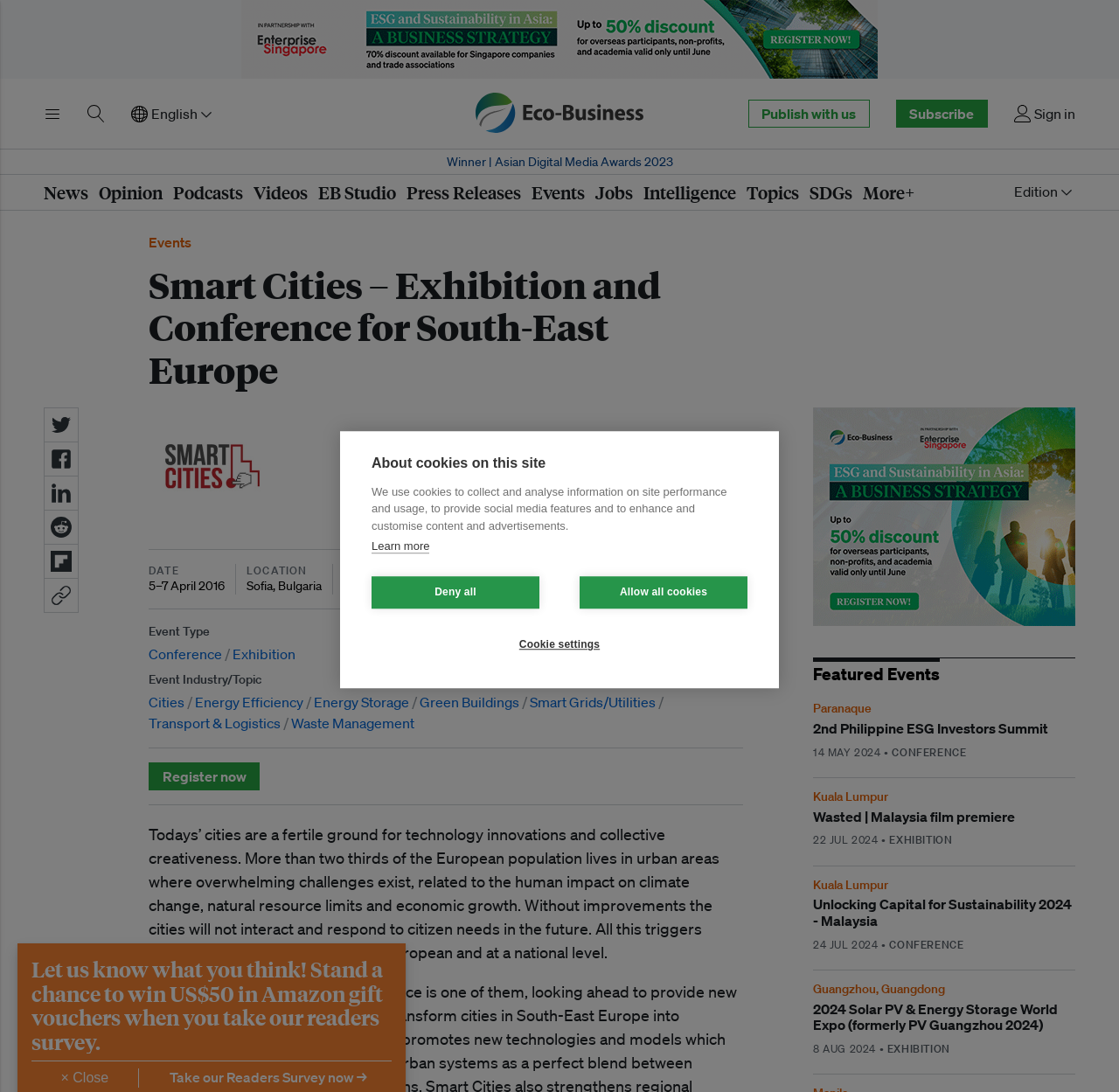Locate the bounding box coordinates of the item that should be clicked to fulfill the instruction: "Click on the 'Publish with us' link".

[0.669, 0.091, 0.777, 0.117]